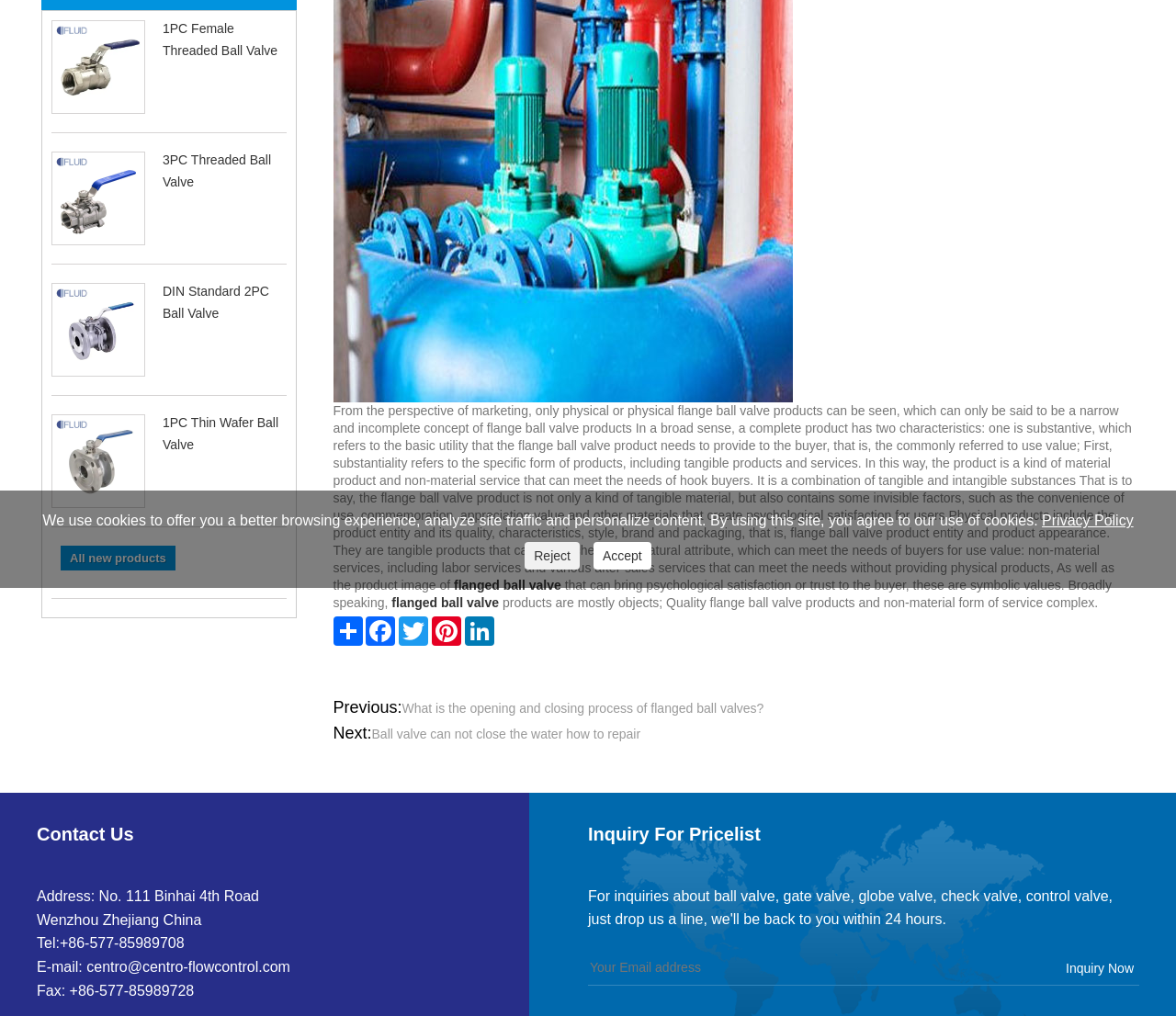Bounding box coordinates are specified in the format (top-left x, top-left y, bottom-right x, bottom-right y). All values are floating point numbers bounded between 0 and 1. Please provide the bounding box coordinate of the region this sentence describes: centro@centro-flowcontrol.com

[0.074, 0.944, 0.247, 0.959]